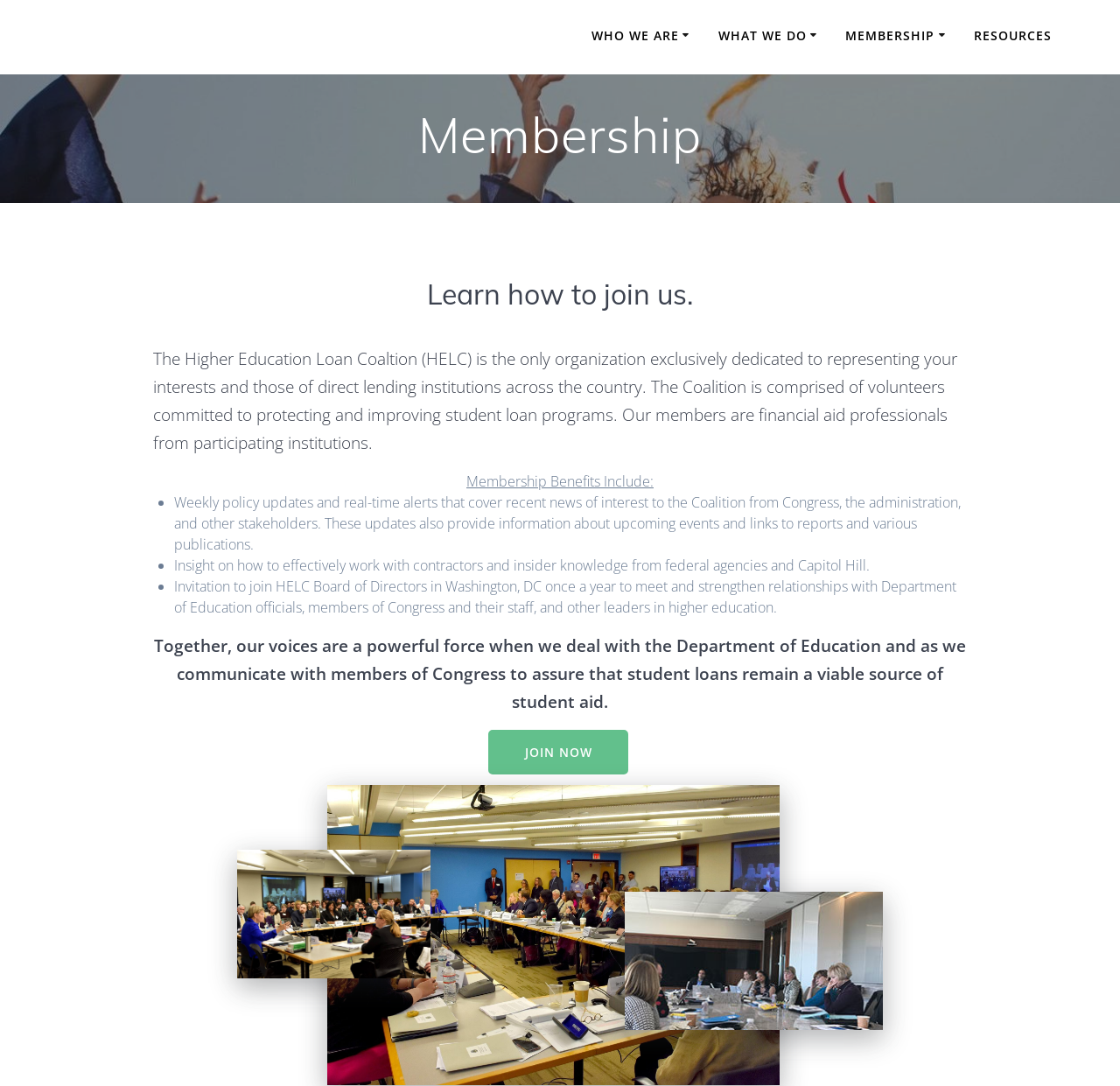What is the purpose of the organization?
Answer the question in a detailed and comprehensive manner.

The purpose of the organization can be inferred from the text on the webpage, which states that the Higher Education Loan Coalition is 'the only organization exclusively dedicated to representing your interests and those of direct lending institutions across the country'.